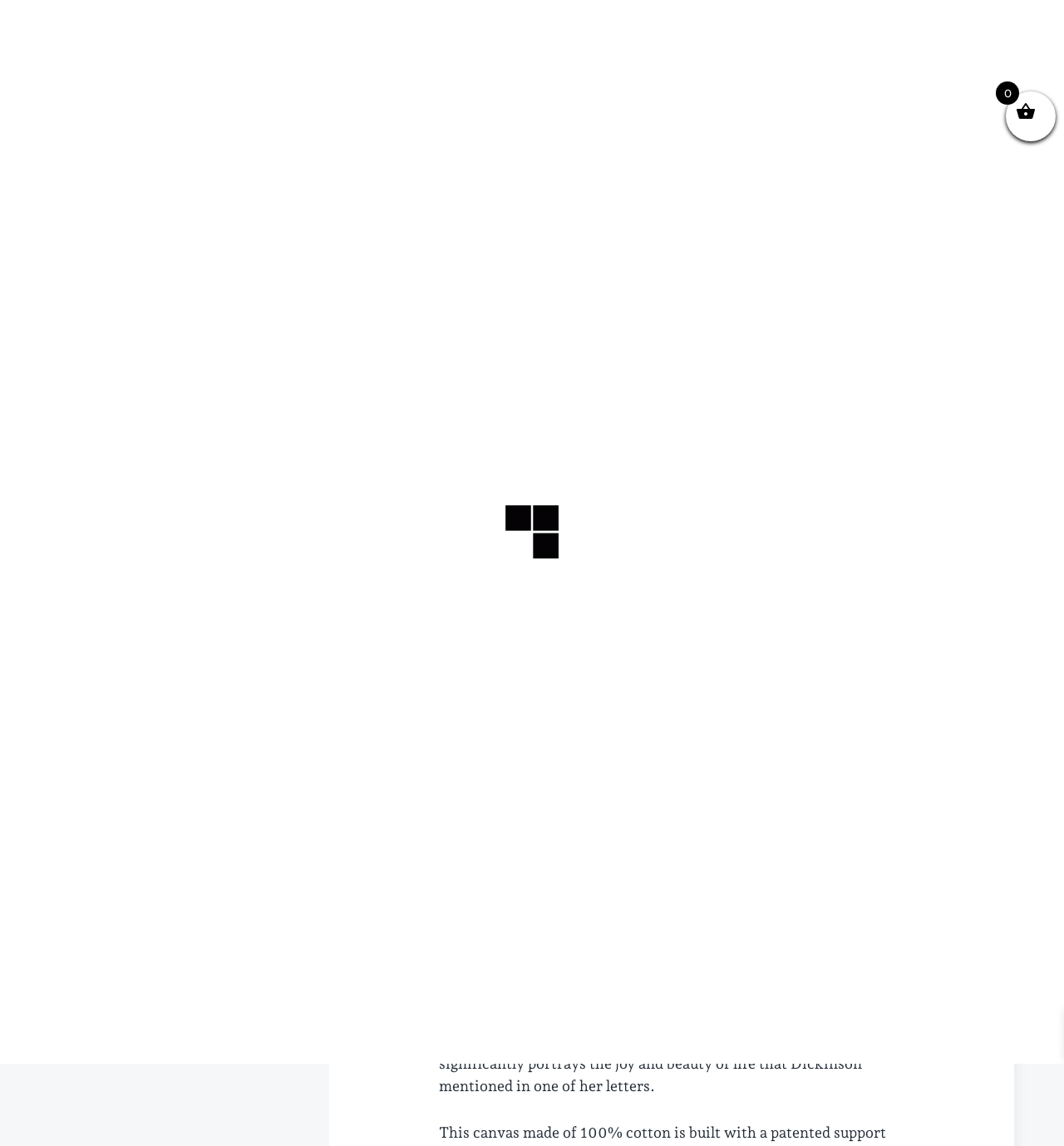Provide a brief response to the question using a single word or phrase: 
What is the theme of the background print used for this canvas?

Spring garden